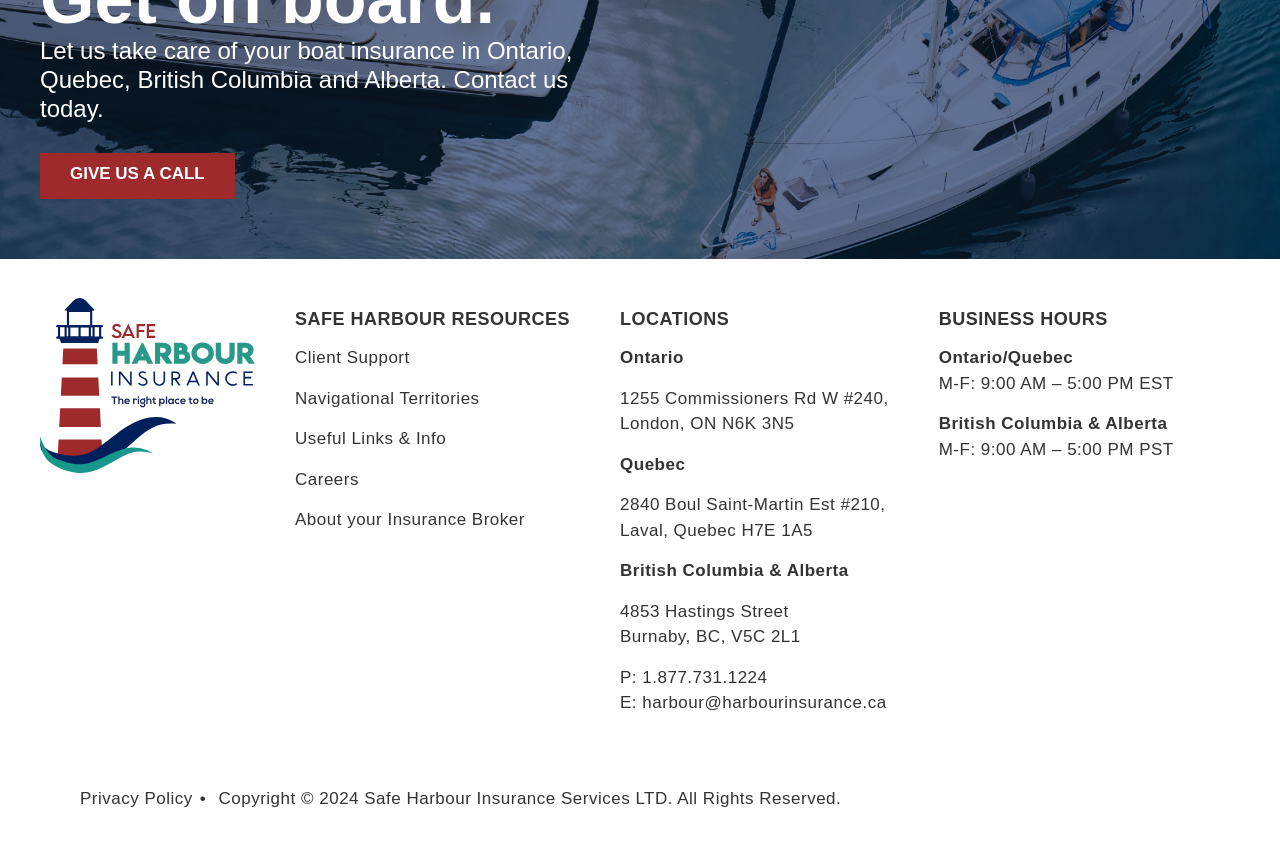Can you specify the bounding box coordinates for the region that should be clicked to fulfill this instruction: "Contact us today".

[0.031, 0.178, 0.183, 0.231]